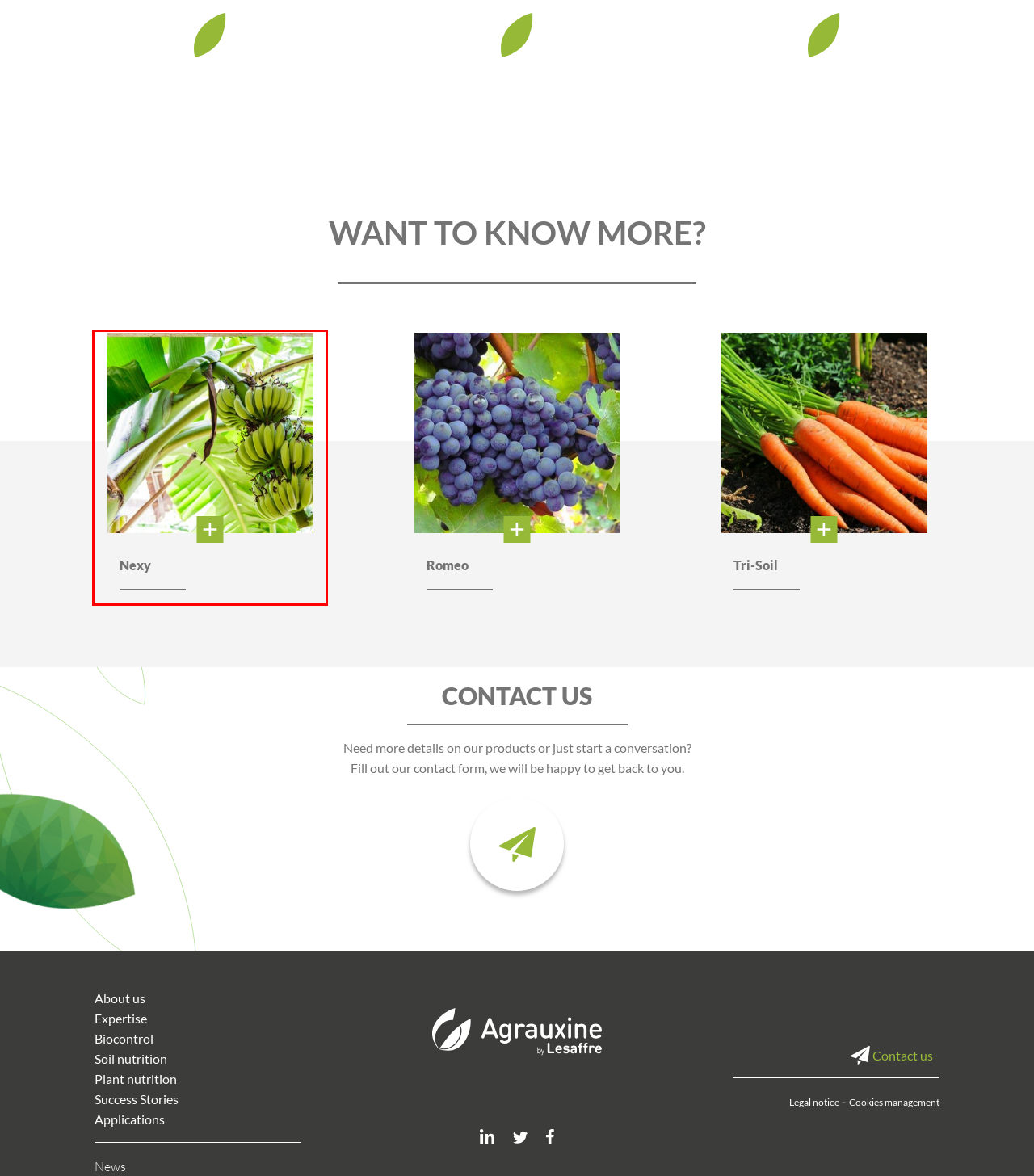Analyze the given webpage screenshot and identify the UI element within the red bounding box. Select the webpage description that best matches what you expect the new webpage to look like after clicking the element. Here are the candidates:
A. Home - Biocontrôle, Biostimulation et Bionutrition - Agrauxine by Lesaffre
B. Success stories - Biocontrôle, Biostimulation et Bionutrition - Agrauxine by Lesaffre
C. Soil nutrition - Biocontrôle, Biostimulation et Bionutrition - Agrauxine by Lesaffre
D. Nexy
E. About us - Biocontrôle, Biostimulation et Bionutrition - Agrauxine by Lesaffre
F. Biocontrol - Biocontrôle, Biostimulation et Bionutrition - Agrauxine by Lesaffre
G. Romeo
H. Tri-Soil

D